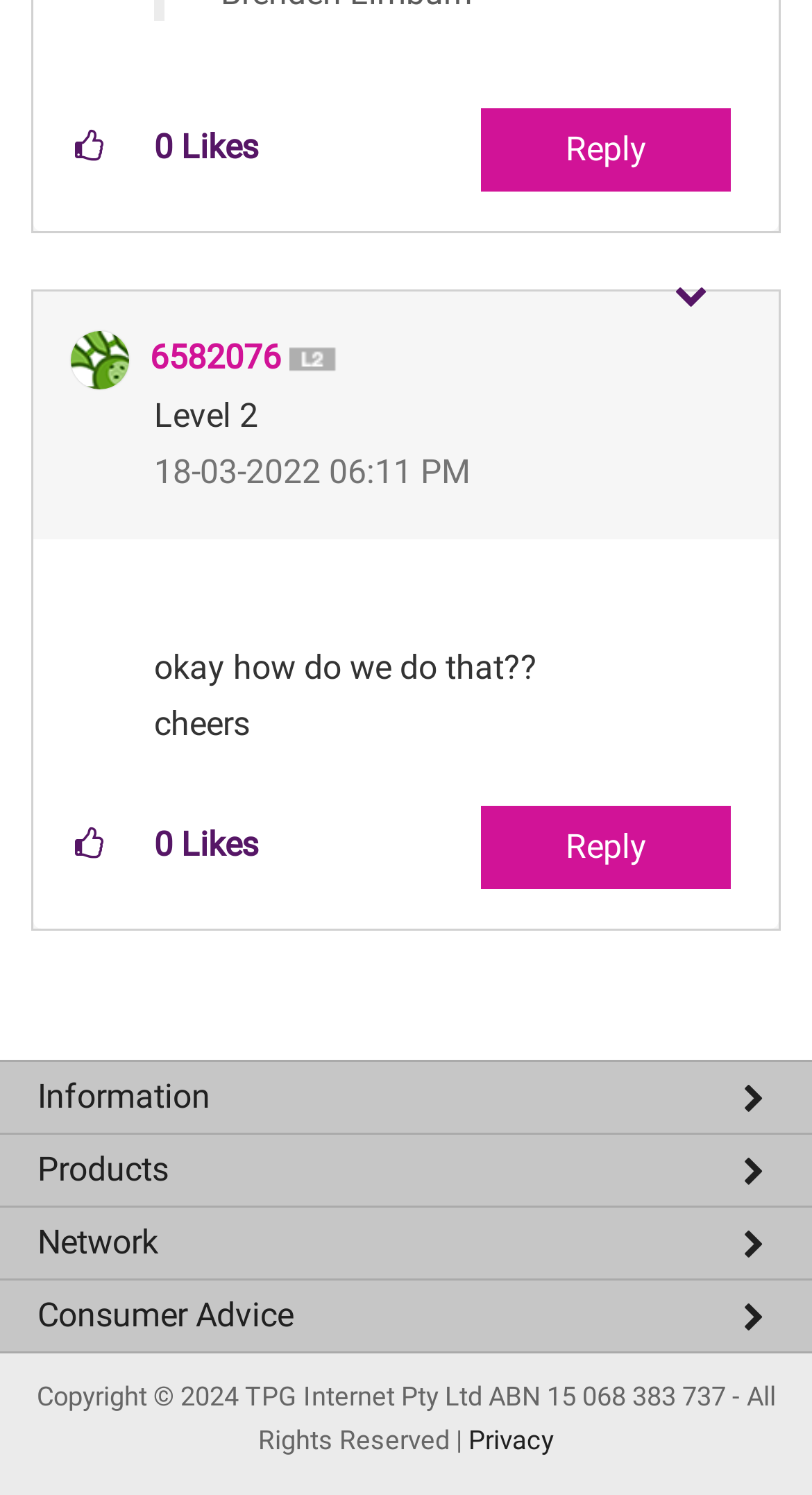Identify the bounding box coordinates of the area you need to click to perform the following instruction: "Click the link to reply again".

[0.592, 0.538, 0.9, 0.594]